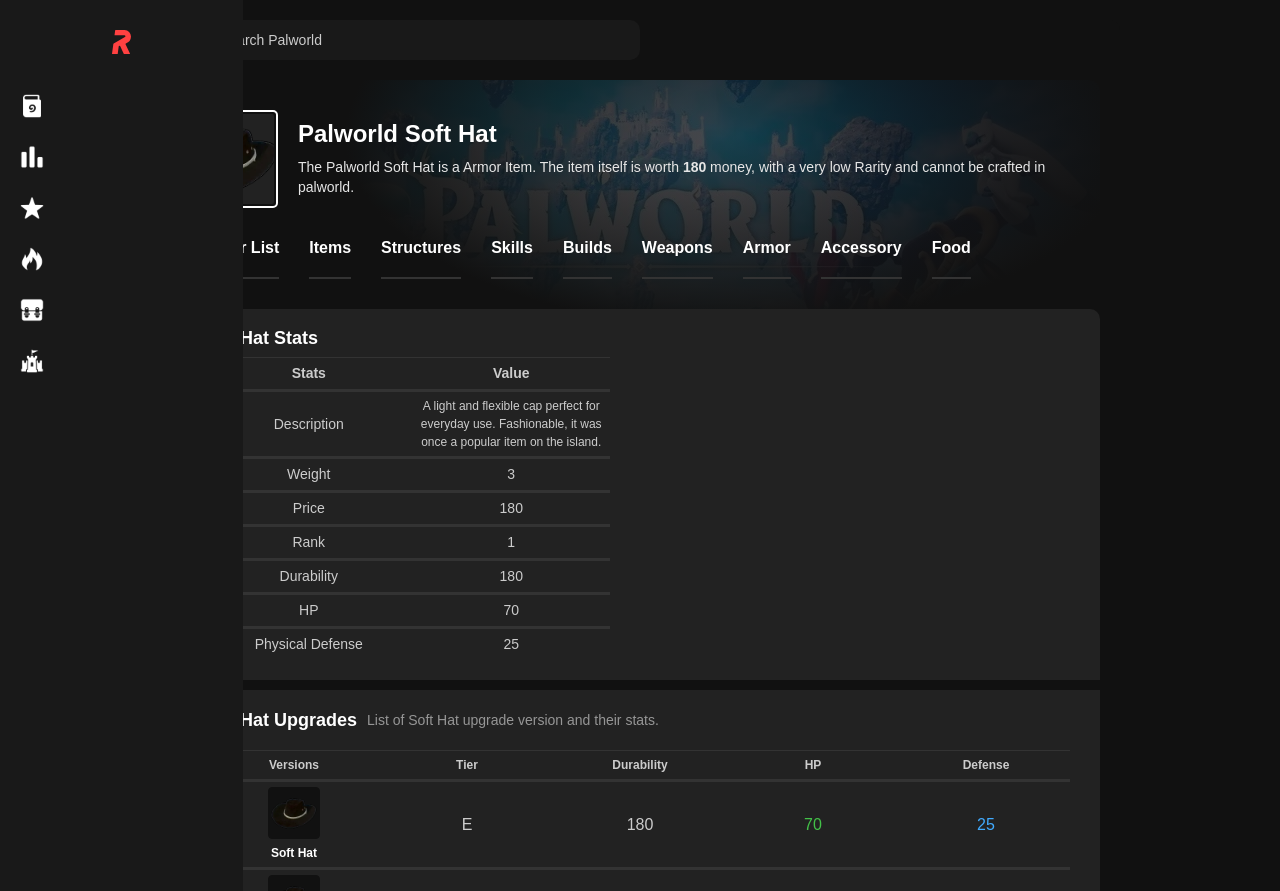Look at the image and answer the question in detail:
What is the name of the item being described?

Based on the webpage, the main content is focused on the 'Palworld Soft Hat' item, which is an Armor Item. The heading 'Palworld Soft Hat' and the image 'Palworld Soft Hat' suggest that the webpage is describing this specific item.